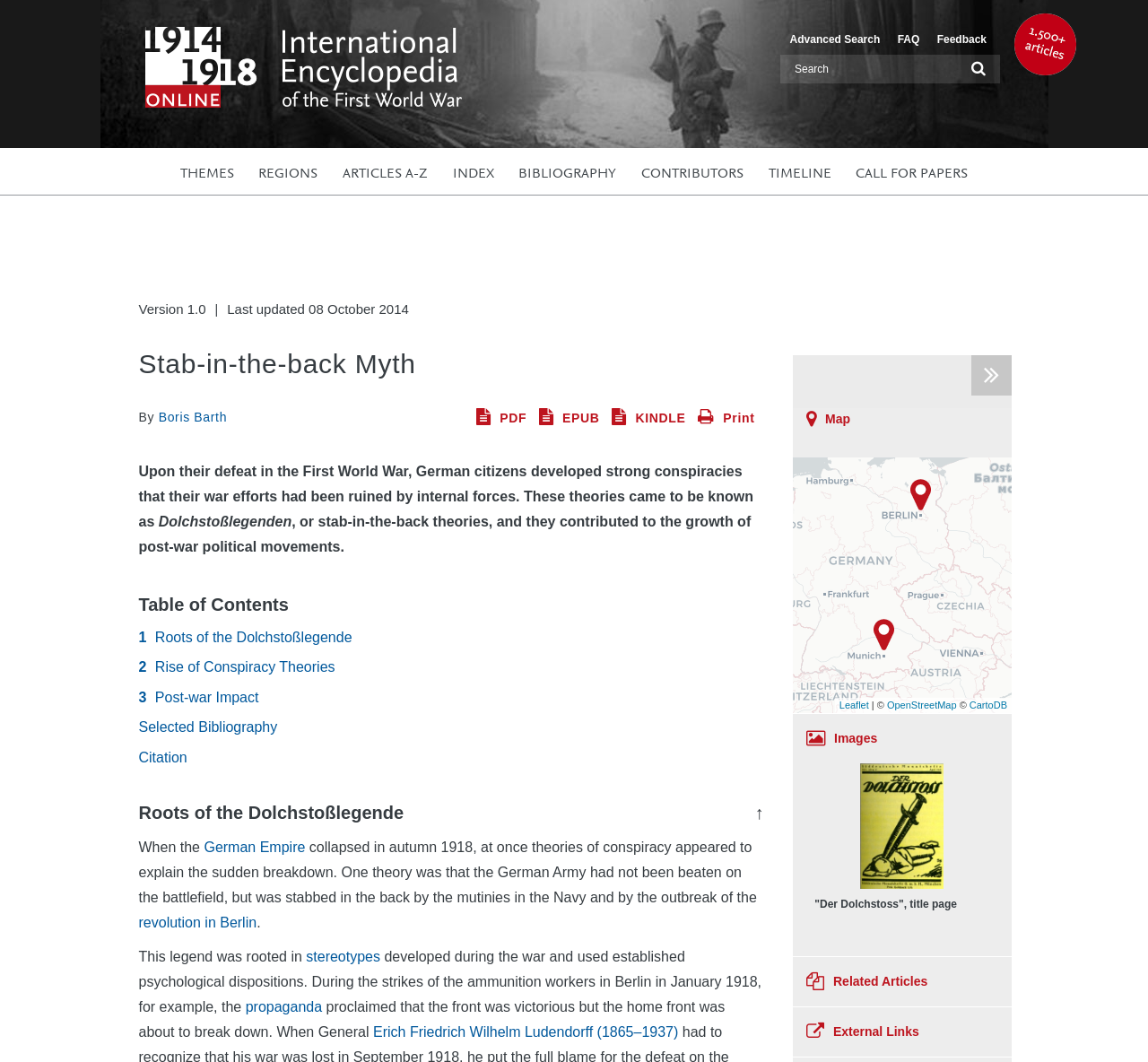Could you provide the bounding box coordinates for the portion of the screen to click to complete this instruction: "Click on the 'THEMES' link"?

[0.157, 0.157, 0.204, 0.171]